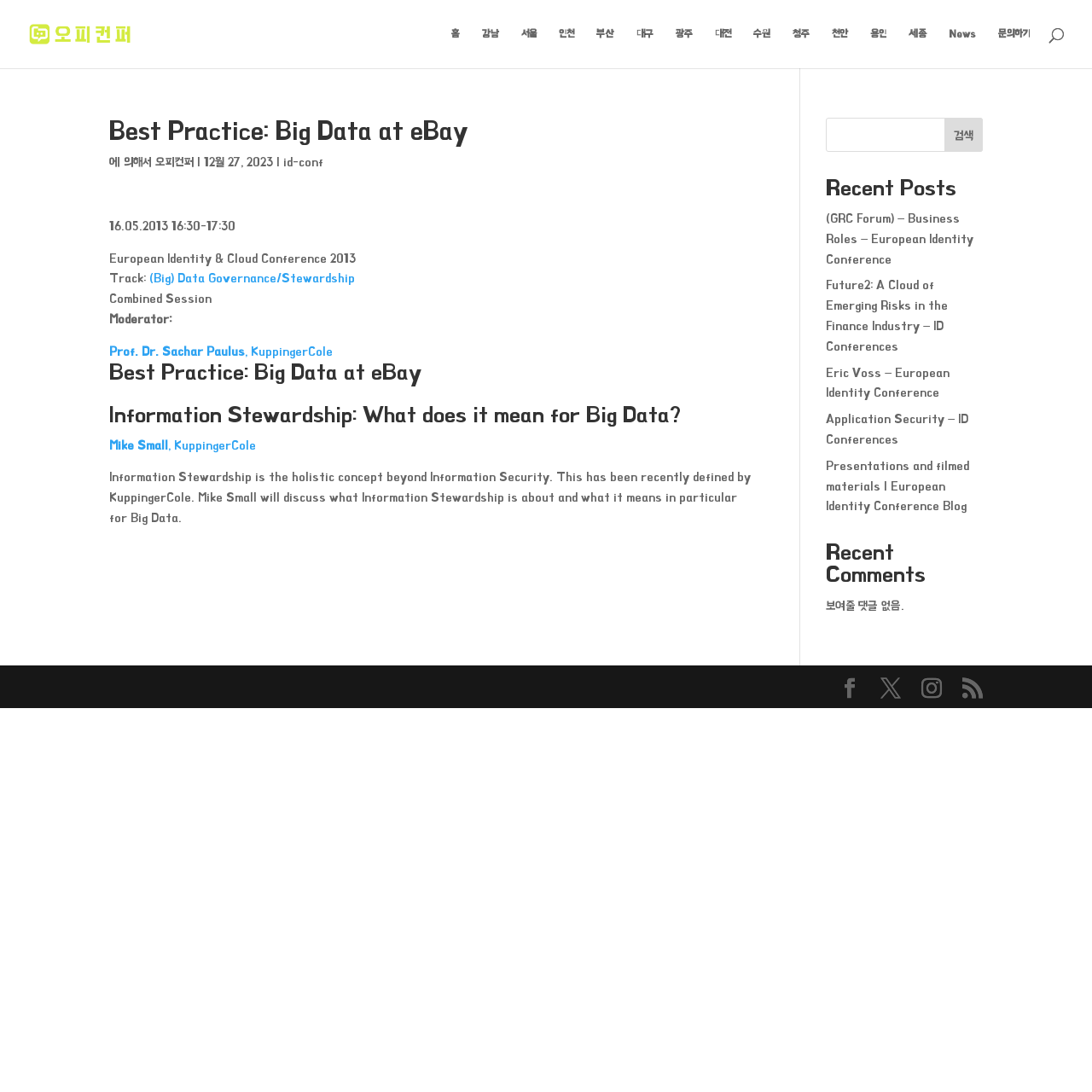What is the name of the conference?
Please give a detailed and elaborate explanation in response to the question.

I inferred this answer by looking at the text 'European Identity & Cloud Conference 2013' which is a subheading under the main heading 'Best Practice: Big Data at eBay'. This suggests that the conference being referred to is the European Identity Conference.